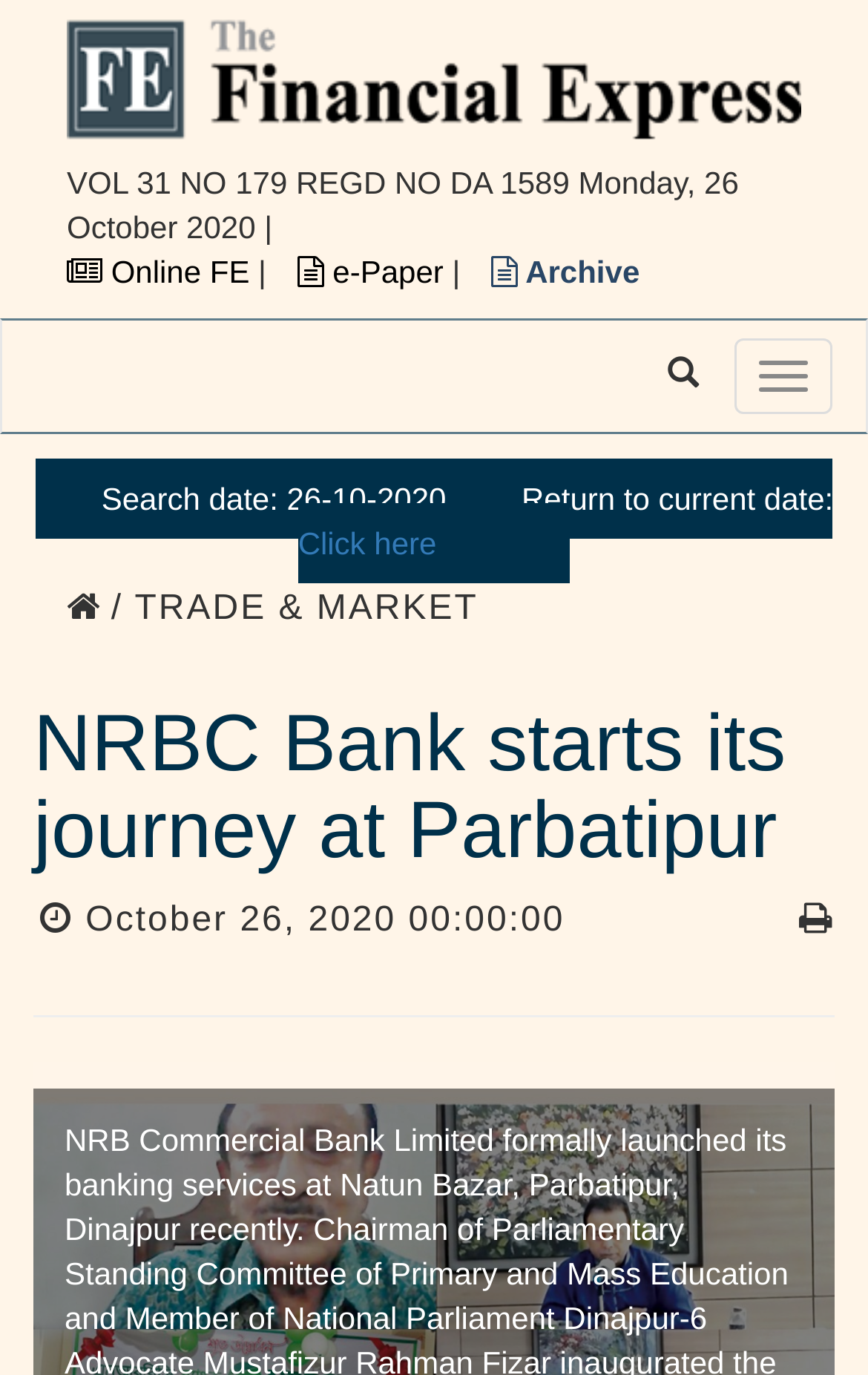What is the name of the bank mentioned in the article? Based on the screenshot, please respond with a single word or phrase.

NRBC Bank